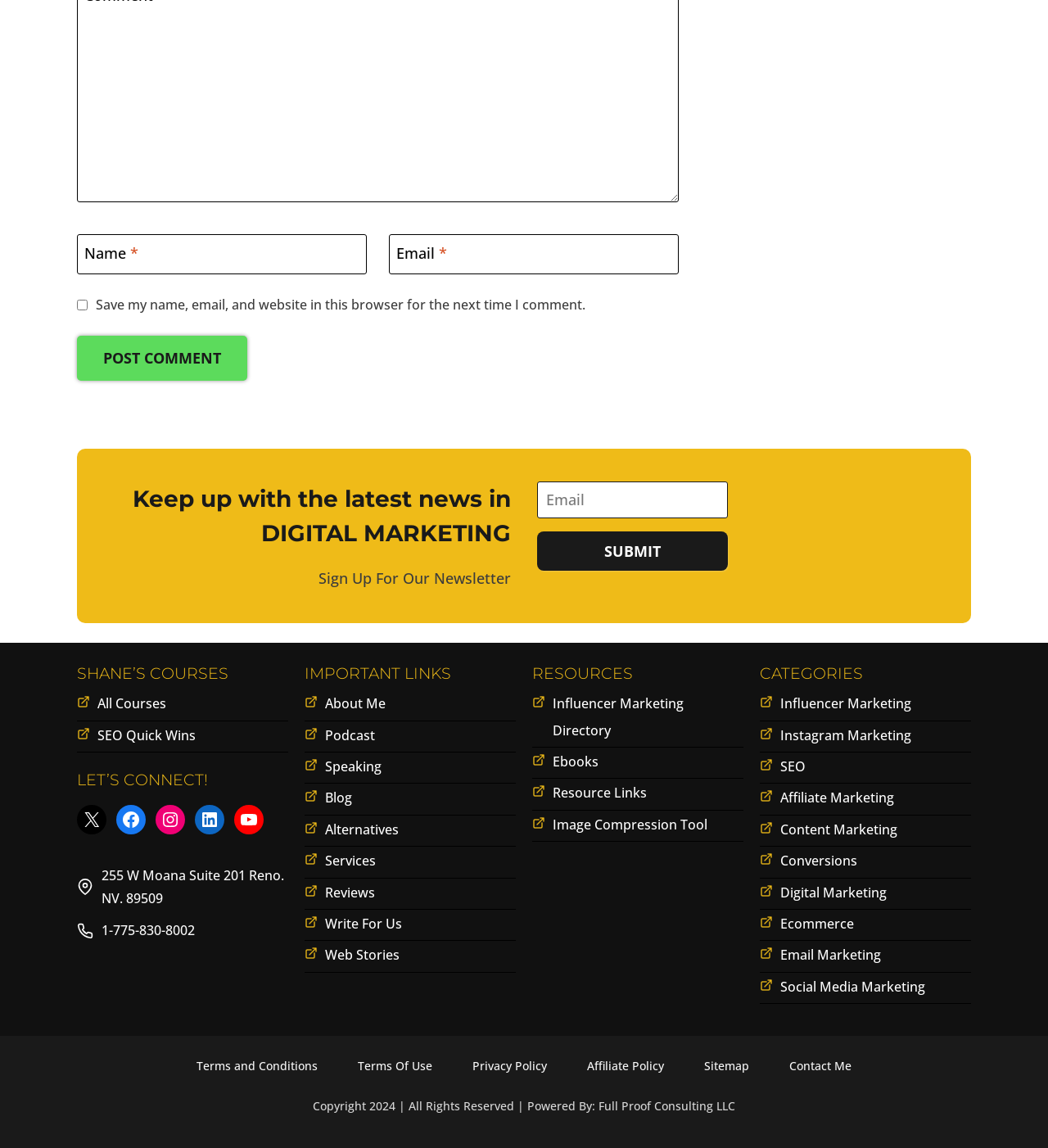What social media platforms are linked on the website?
Kindly offer a detailed explanation using the data available in the image.

The website has links to social media platforms, including Facebook, Instagram, LinkedIn, and YouTube, which are located in the 'LET’S CONNECT!' section.